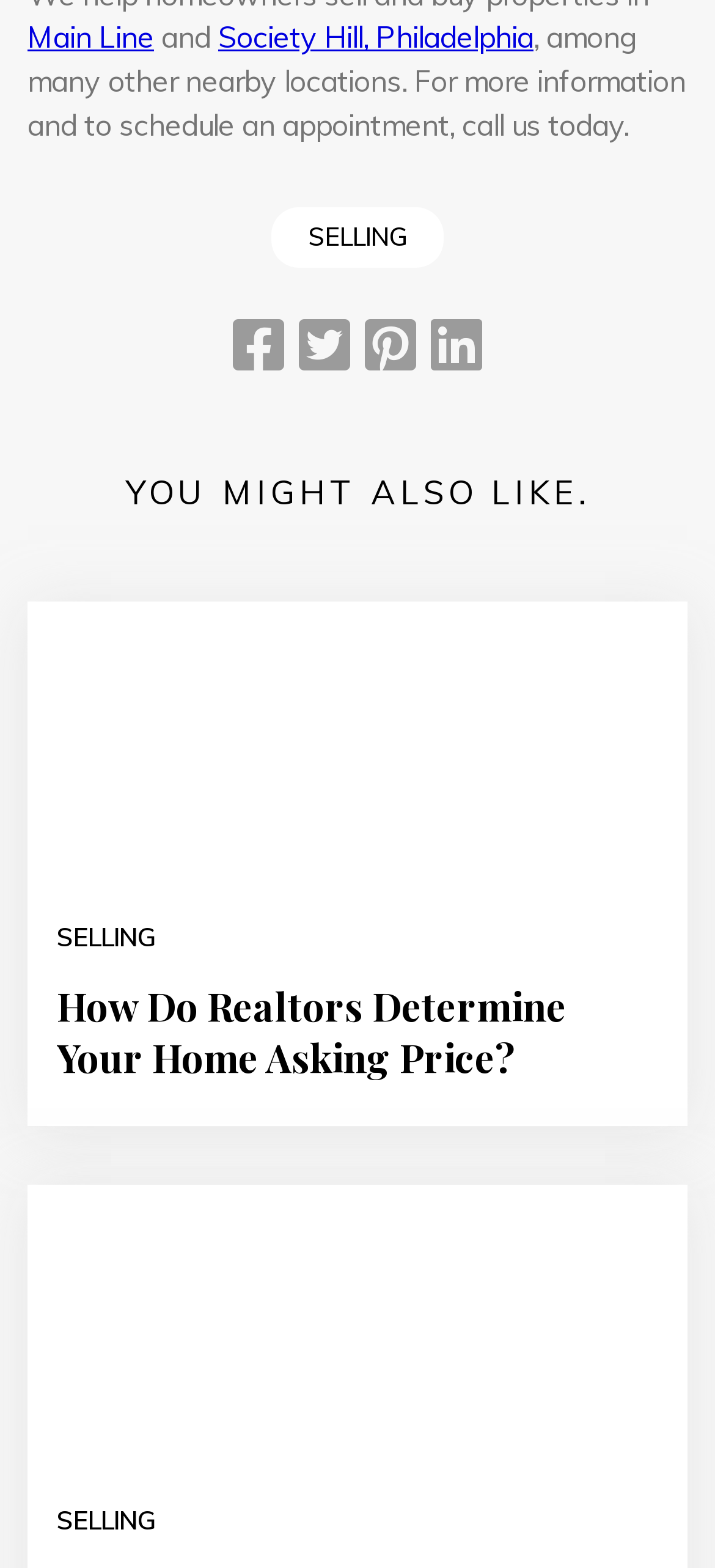Determine the bounding box coordinates of the UI element described by: "Main Line".

[0.038, 0.012, 0.215, 0.036]